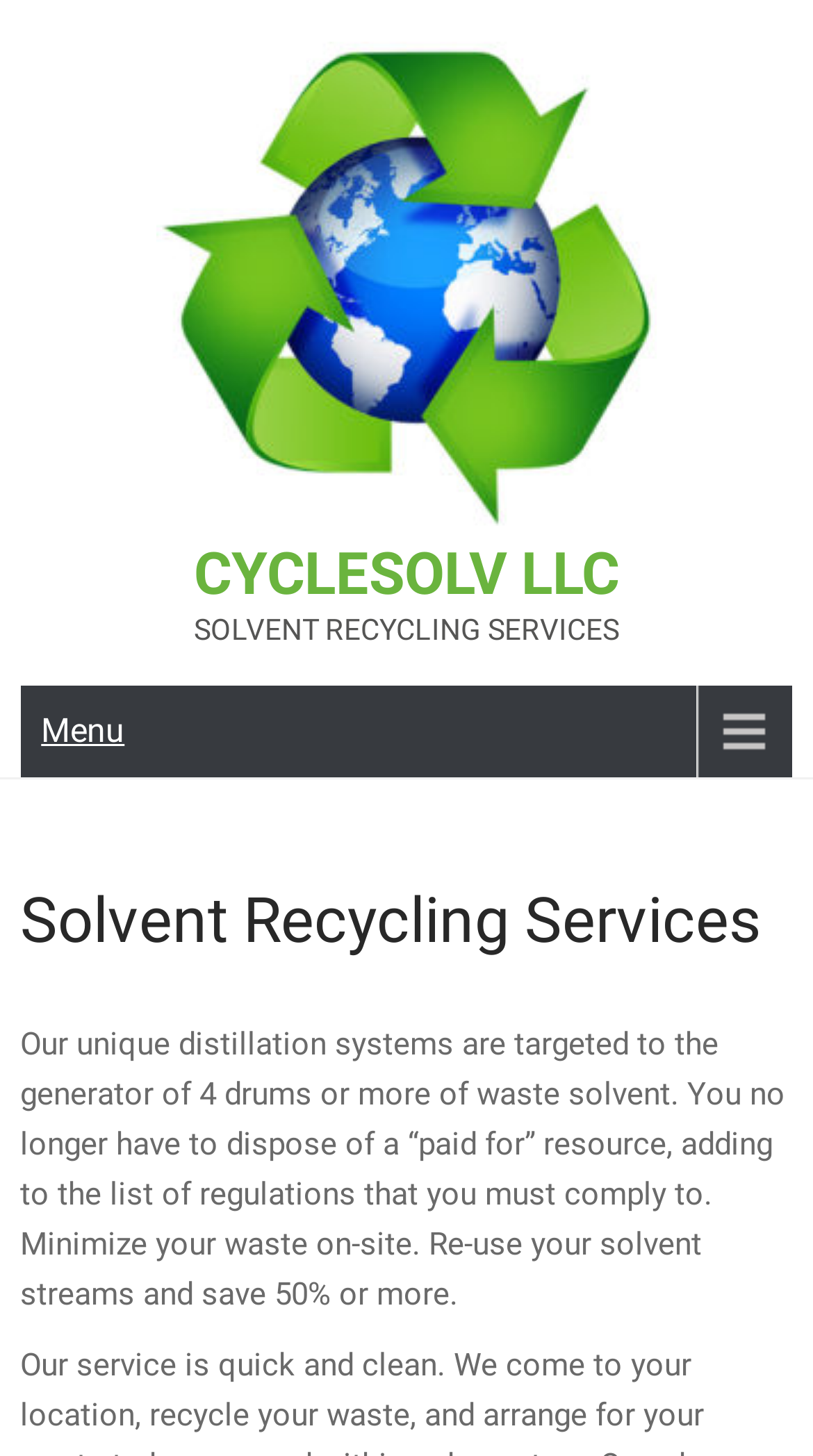What is the company name?
Analyze the image and deliver a detailed answer to the question.

The company name is obtained from the link and image elements at the top of the webpage, which both have the text 'CYCLESOLV LLC'.